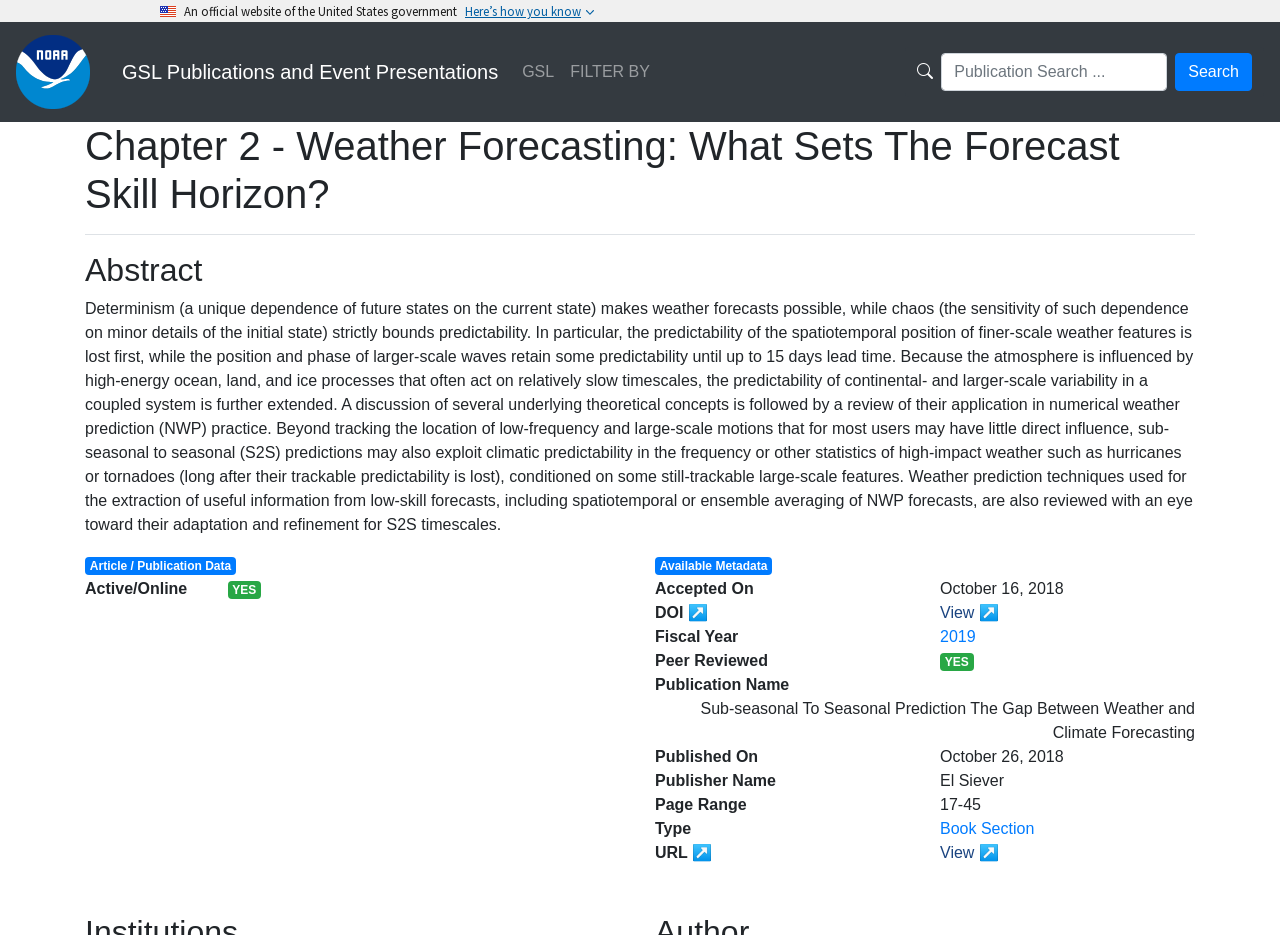What is the name of the publication?
Answer the question with a detailed explanation, including all necessary information.

I found the answer by looking at the 'Publication Name' section, which is located below the 'Abstract' section. The text 'Sub-seasonal To Seasonal Prediction The Gap Between Weather and Climate Forecasting' is listed as the publication name.